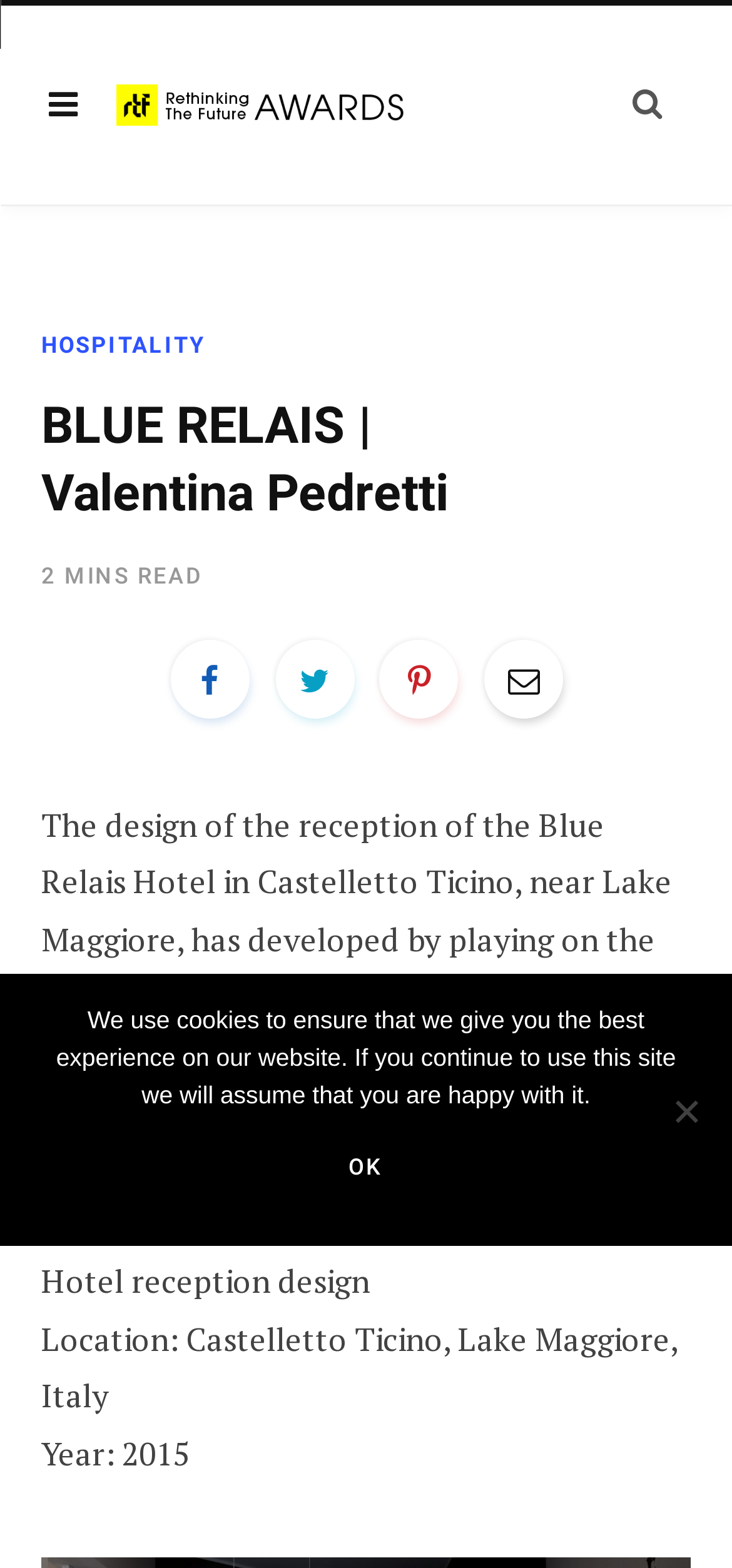Point out the bounding box coordinates of the section to click in order to follow this instruction: "Check the year of the project".

[0.056, 0.912, 0.259, 0.94]